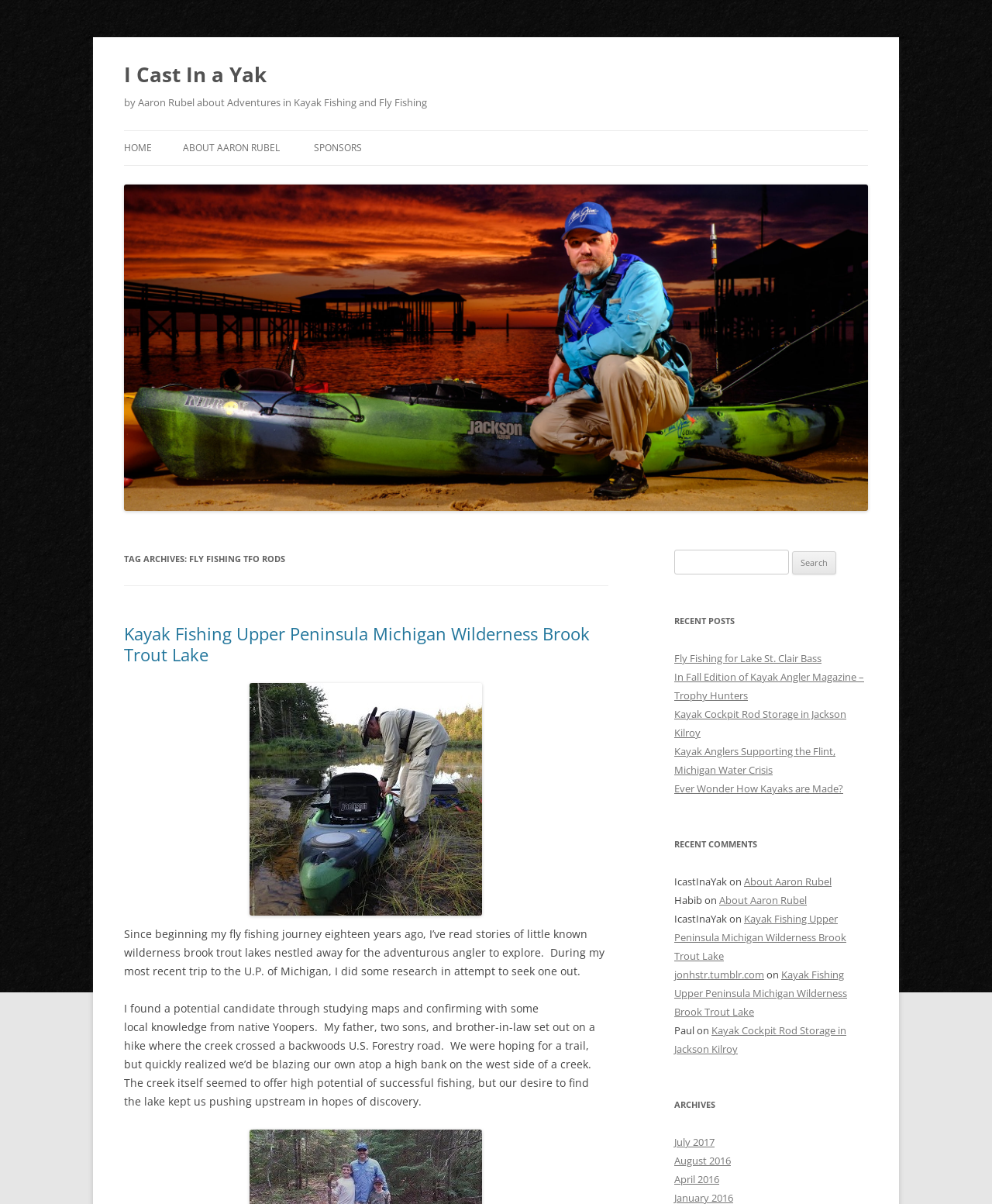Determine the bounding box coordinates of the section I need to click to execute the following instruction: "View the 'ARCHIVES'". Provide the coordinates as four float numbers between 0 and 1, i.e., [left, top, right, bottom].

[0.68, 0.91, 0.875, 0.925]